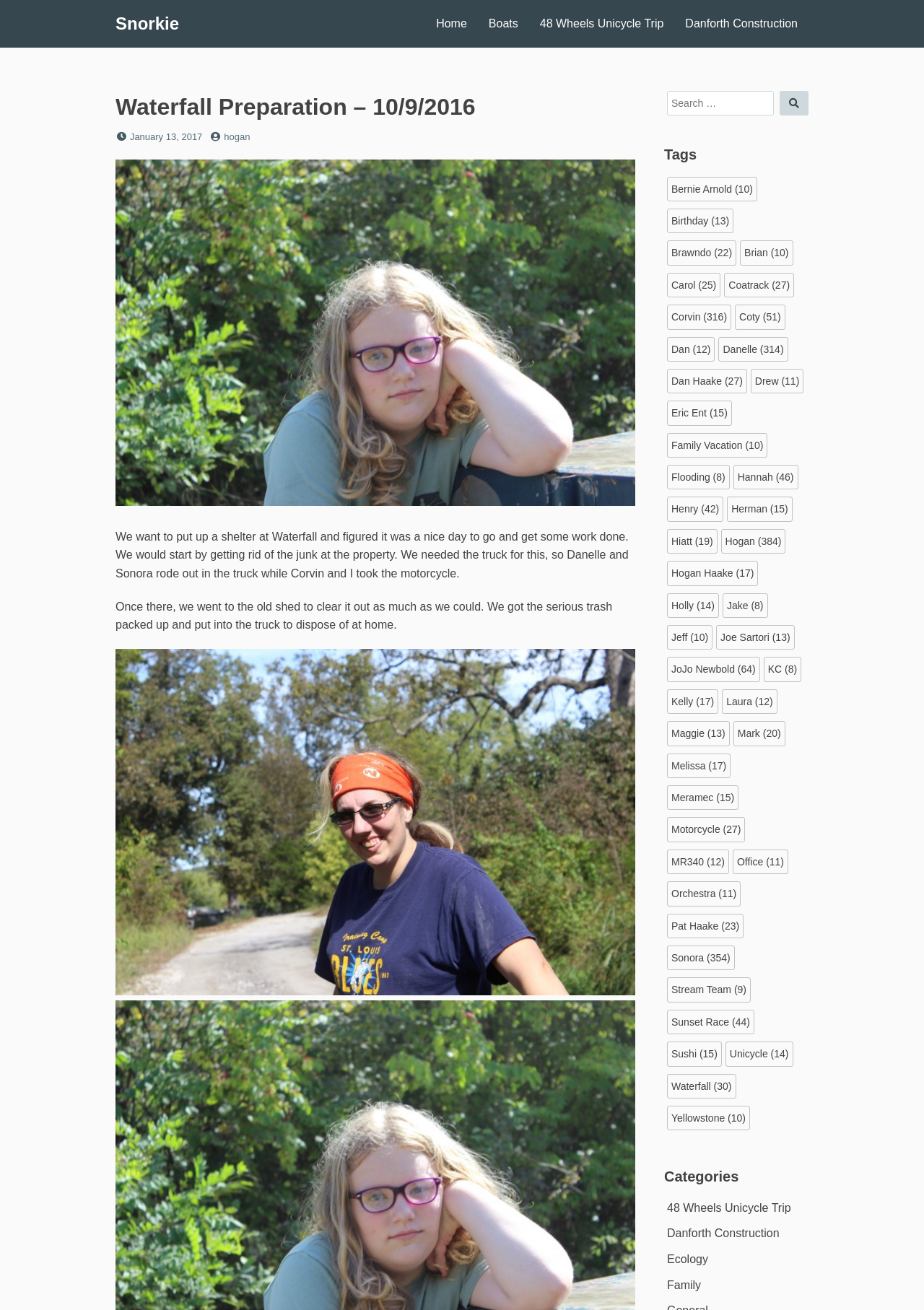Determine the bounding box for the described UI element: "Joe Sartori (13)".

[0.775, 0.477, 0.86, 0.496]